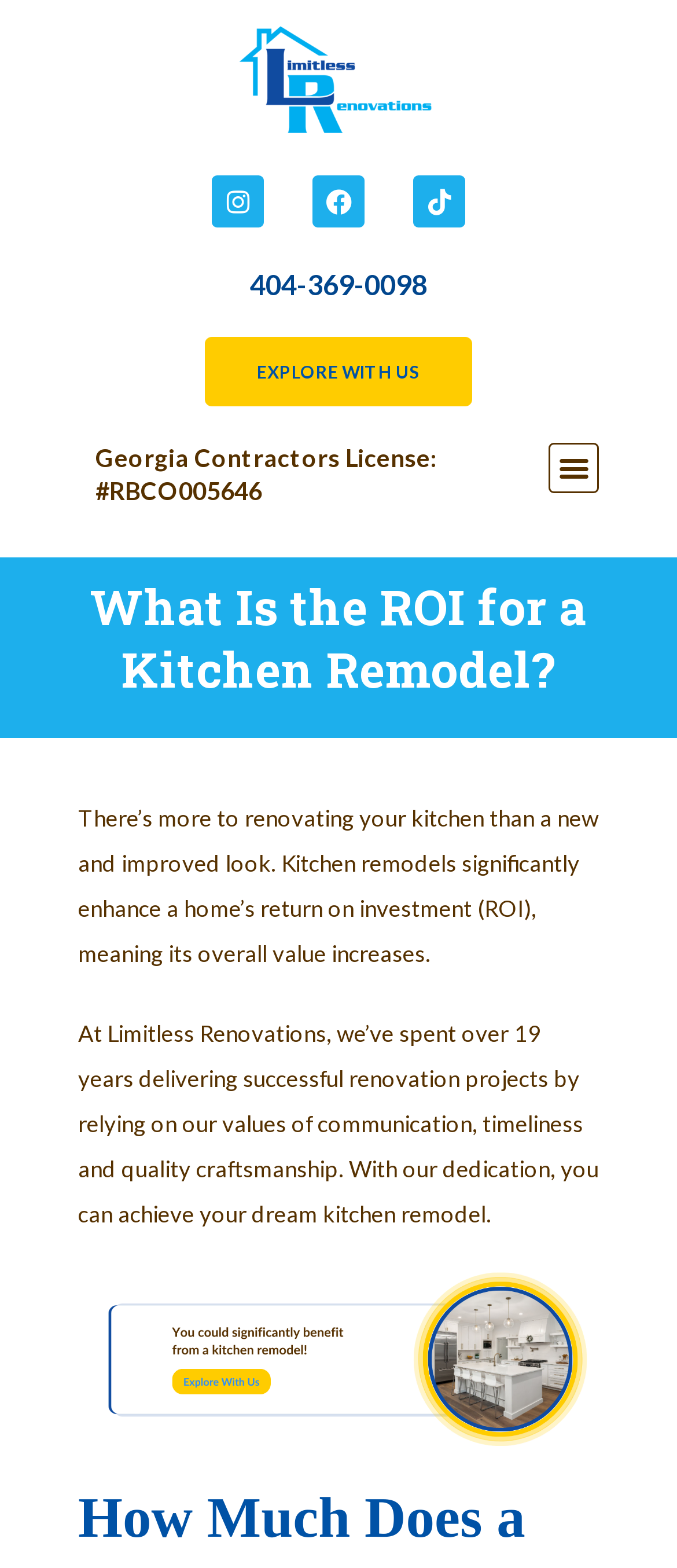Predict the bounding box of the UI element that fits this description: "EXPLORE WITH US".

[0.303, 0.215, 0.697, 0.26]